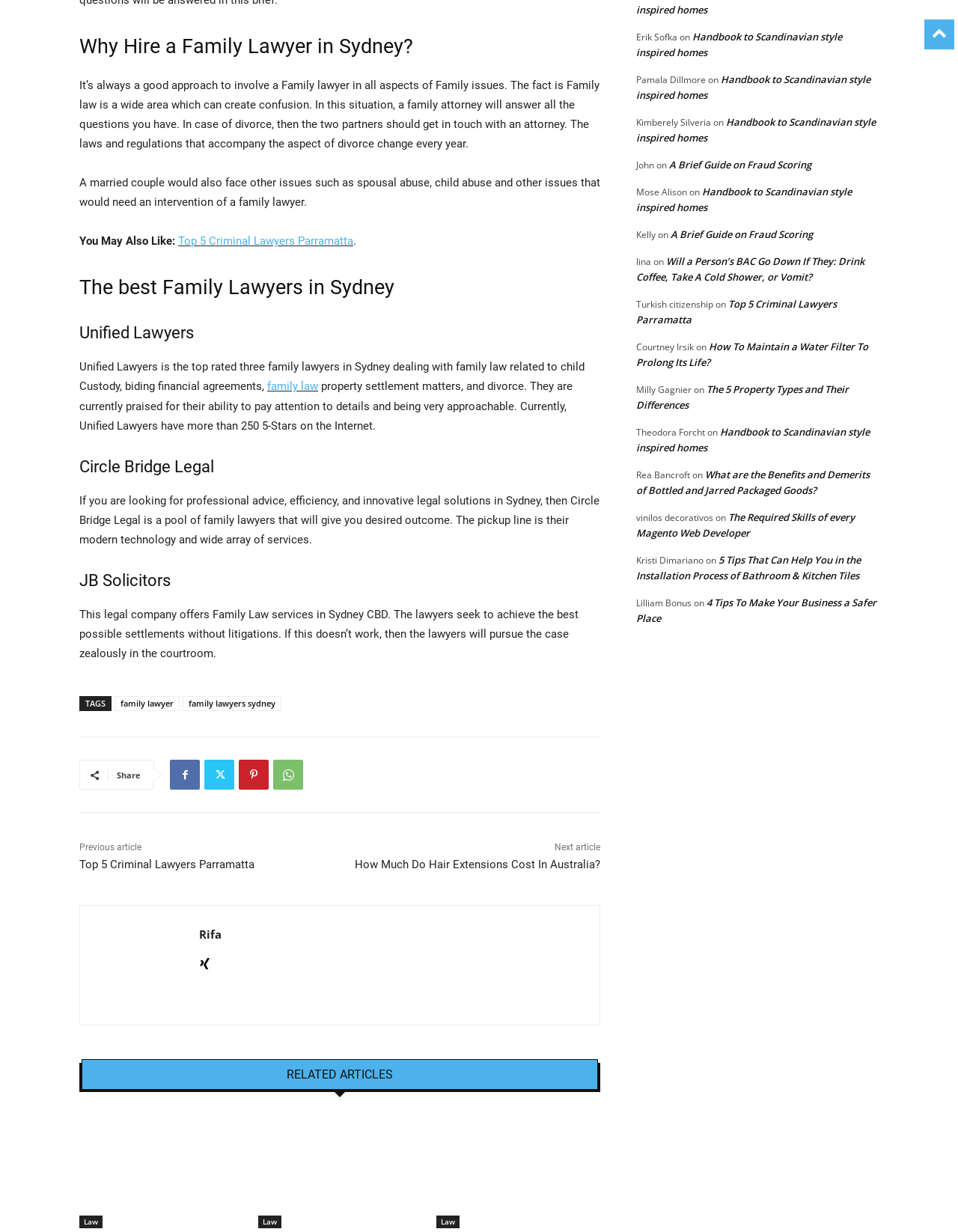Find the UI element described as: "family lawyer" and predict its bounding box coordinates. Ensure the coordinates are four float numbers between 0 and 1, [left, top, right, bottom].

[0.12, 0.565, 0.188, 0.577]